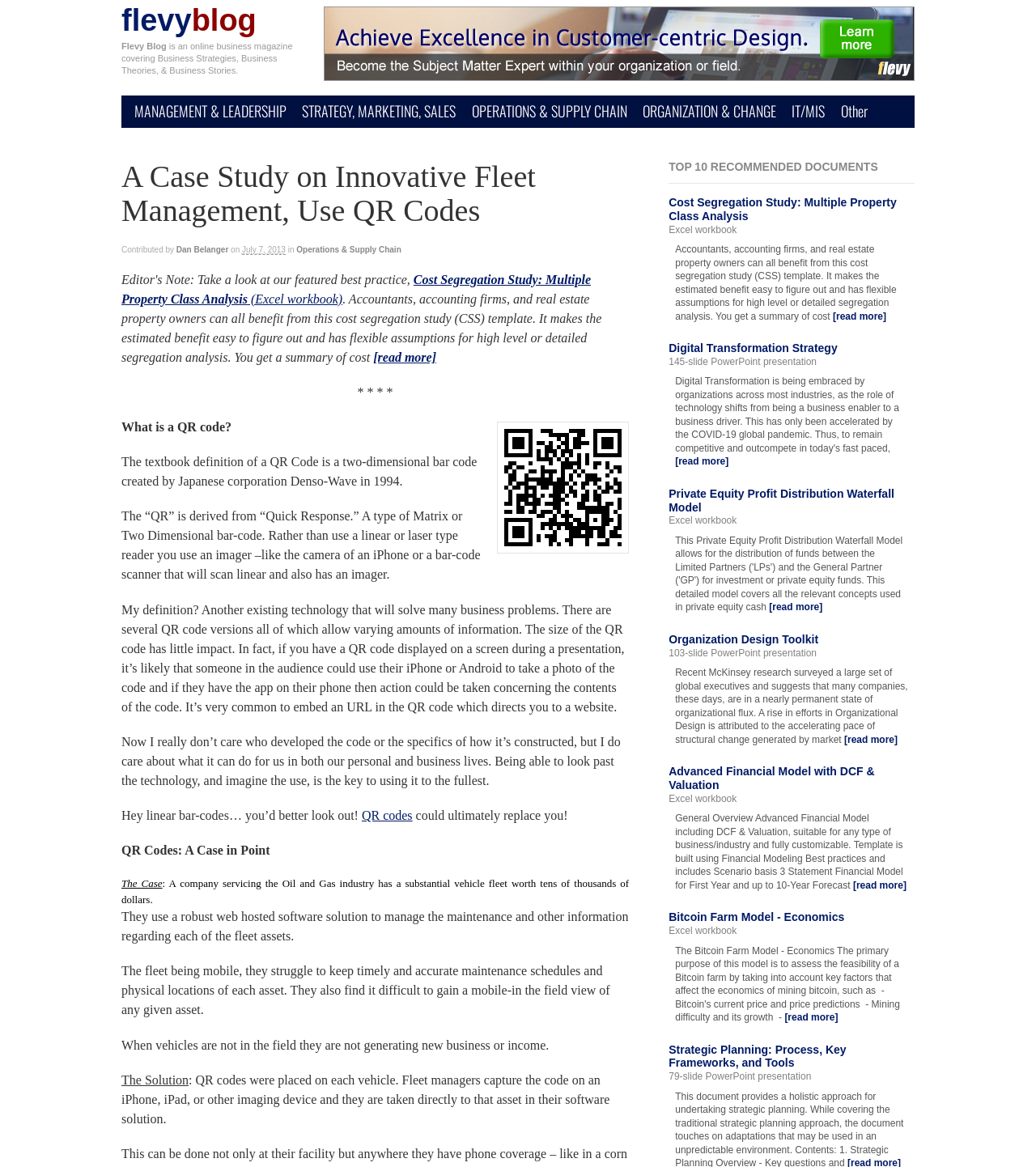Identify the bounding box coordinates necessary to click and complete the given instruction: "Explore the 'Operations & Supply Chain' category".

[0.286, 0.21, 0.387, 0.217]